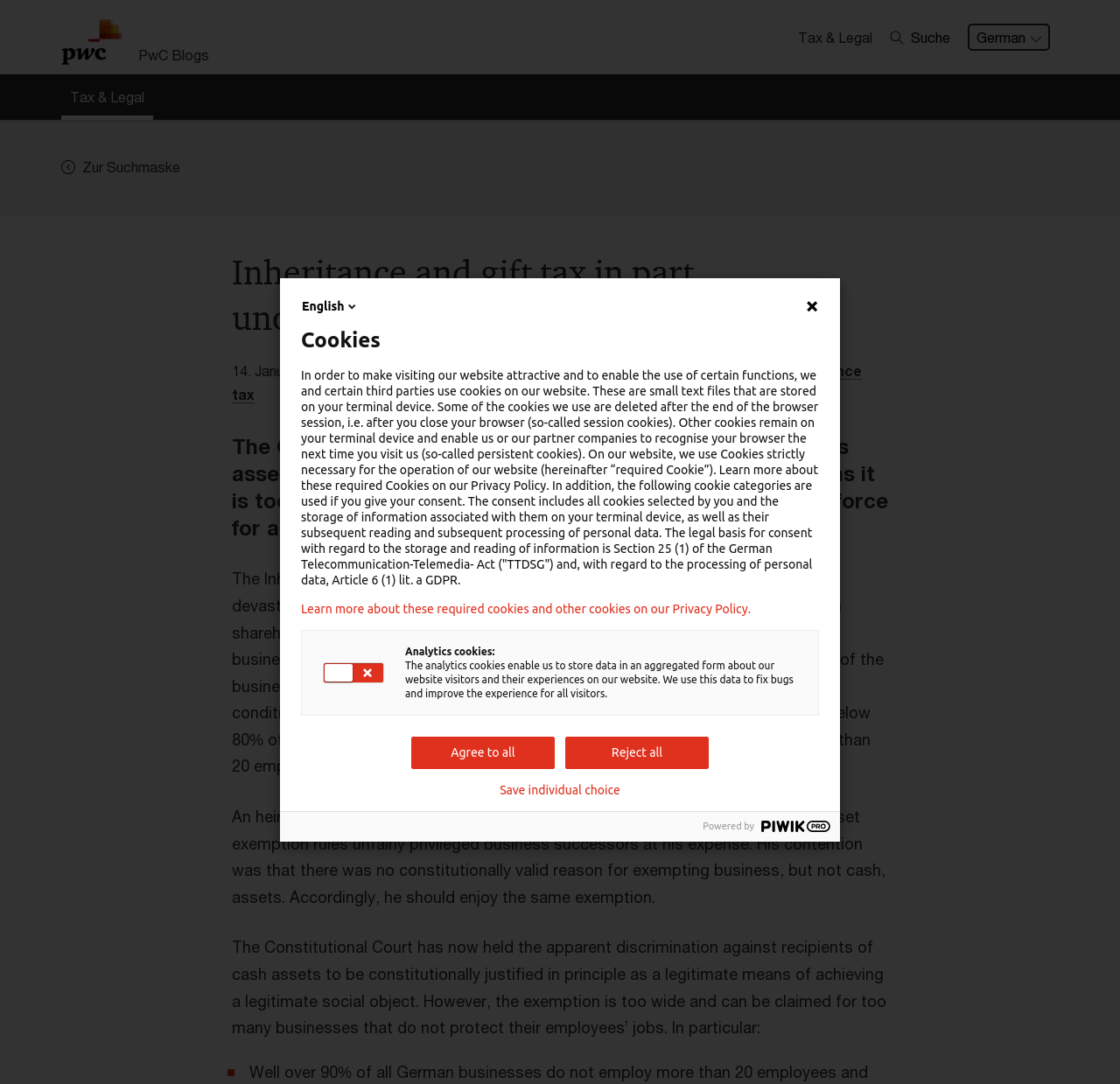Could you determine the bounding box coordinates of the clickable element to complete the instruction: "Read the article Inheritance and gift tax in part unconstitutional"? Provide the coordinates as four float numbers between 0 and 1, i.e., [left, top, right, bottom].

[0.207, 0.231, 0.793, 0.315]